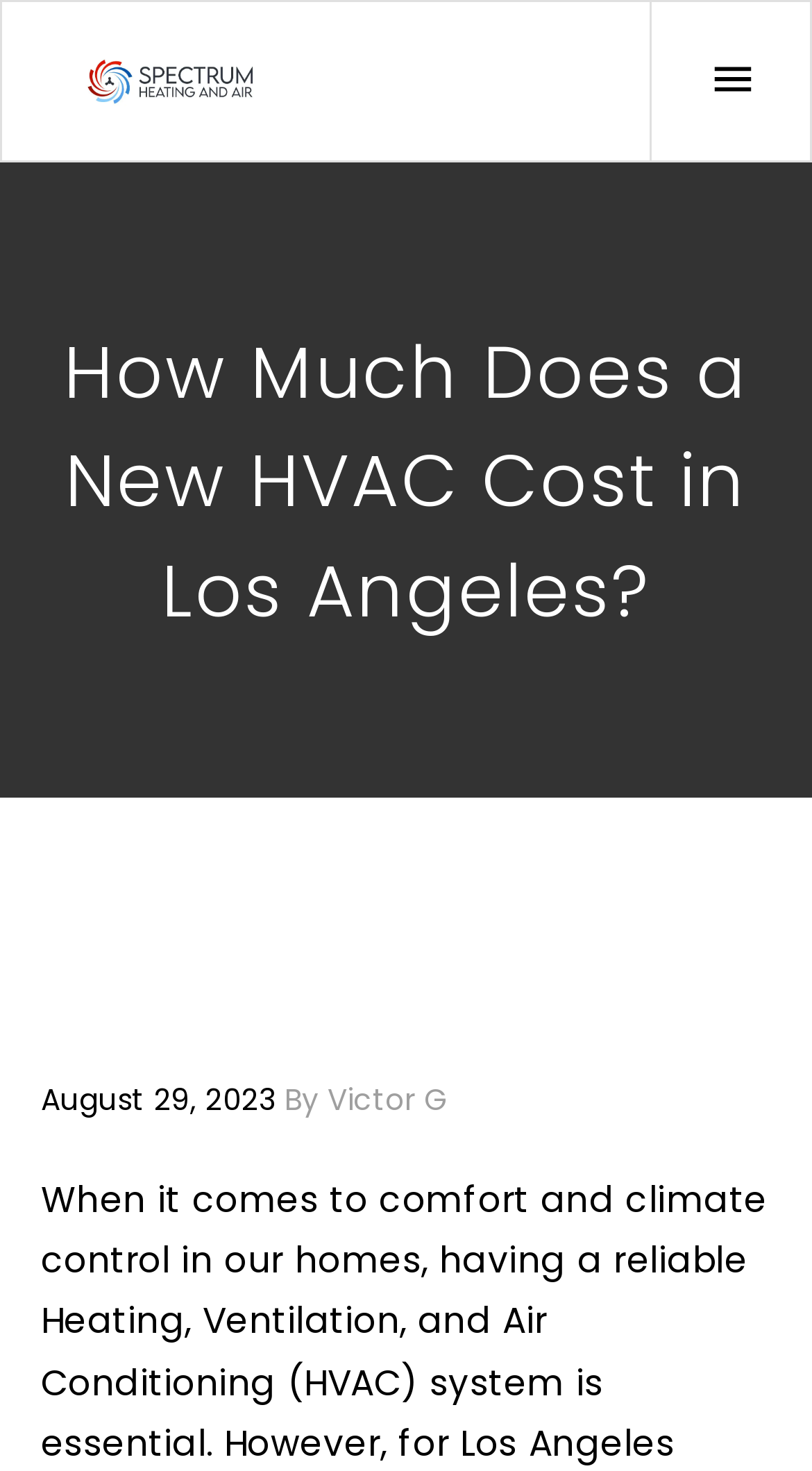Bounding box coordinates should be provided in the format (top-left x, top-left y, bottom-right x, bottom-right y) with all values between 0 and 1. Identify the bounding box for this UI element: home-based online business

None